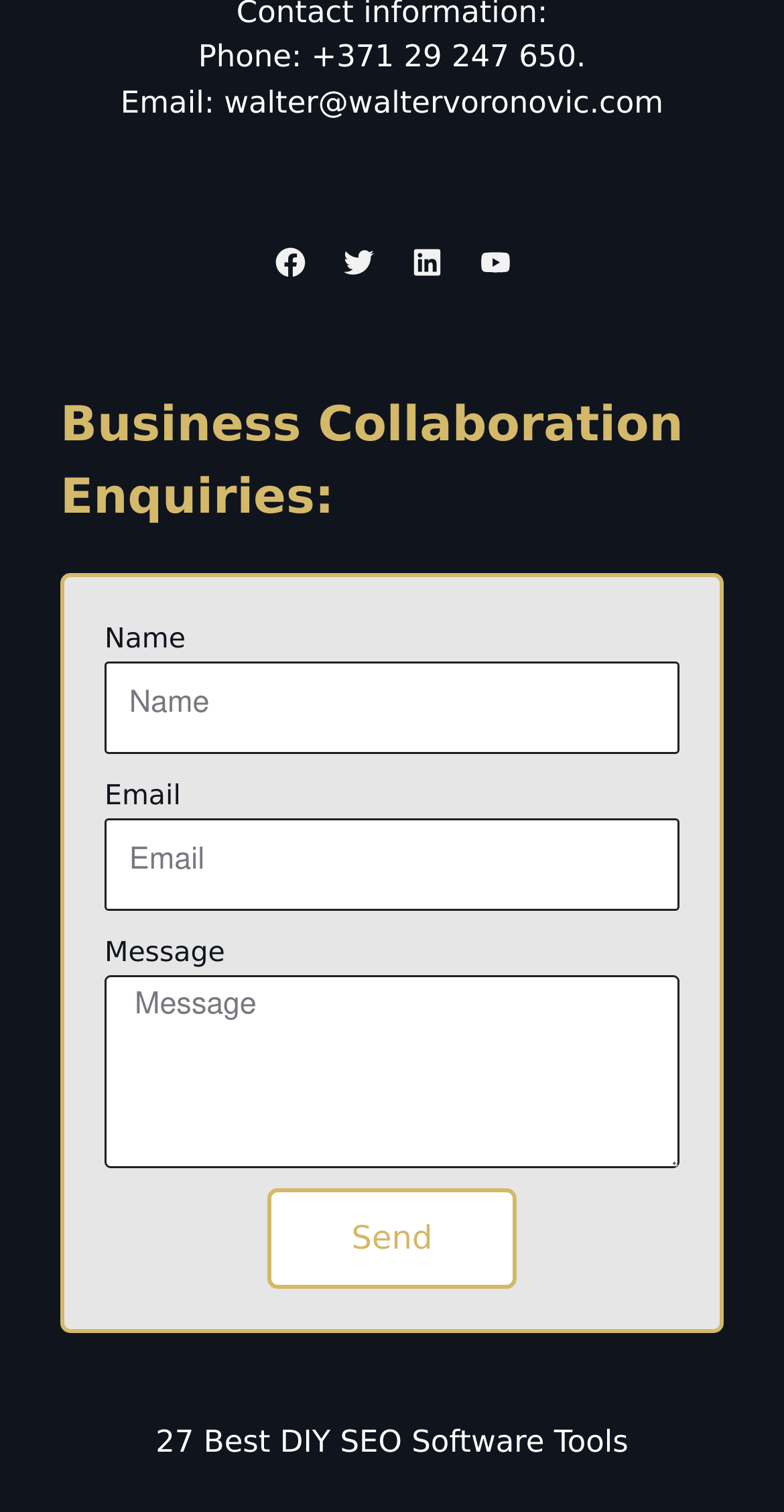Identify the bounding box coordinates of the element to click to follow this instruction: 'Click on Facebook link'. Ensure the coordinates are four float values between 0 and 1, provided as [left, top, right, bottom].

[0.338, 0.158, 0.4, 0.189]